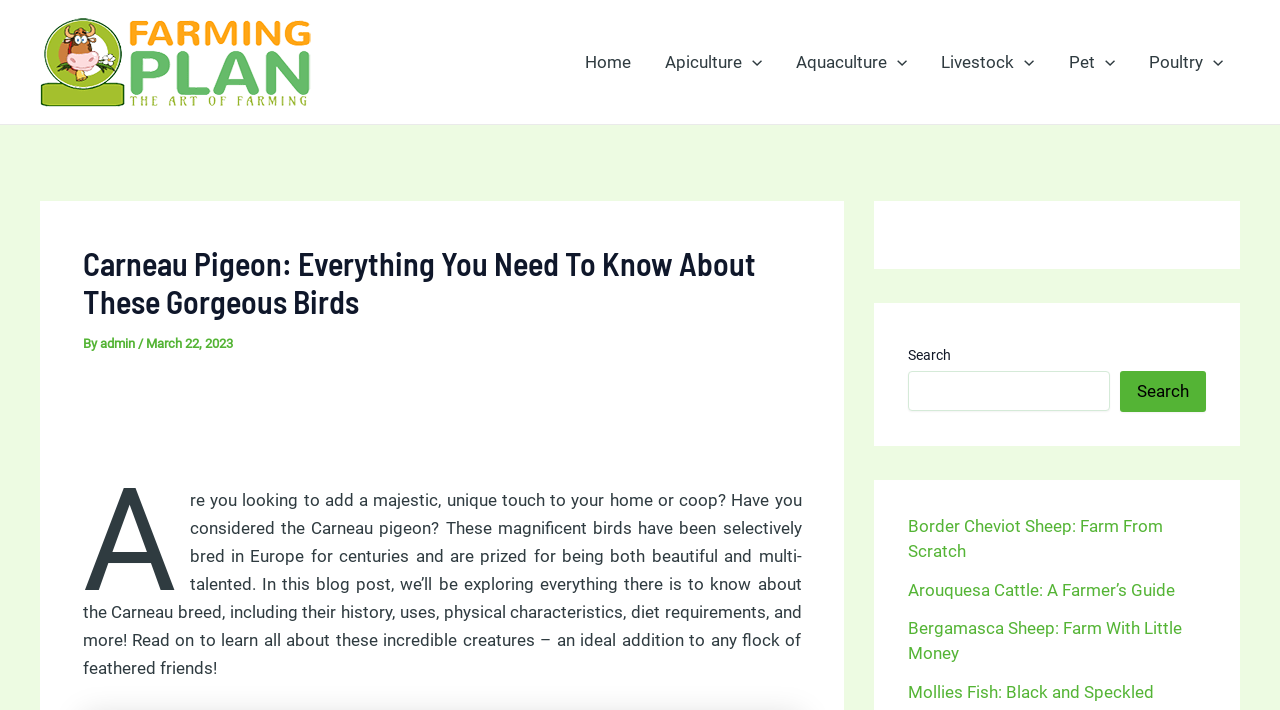How many related links are provided at the bottom of the webpage?
Can you provide a detailed and comprehensive answer to the question?

There are 3 related links provided at the bottom of the webpage, which are 'Border Cheviot Sheep: Farm From Scratch', 'Arouquesa Cattle: A Farmer’s Guide', and 'Bergamasca Sheep: Farm With Little Money'. These links are located in the complementary section of the webpage and provide additional information on related topics.